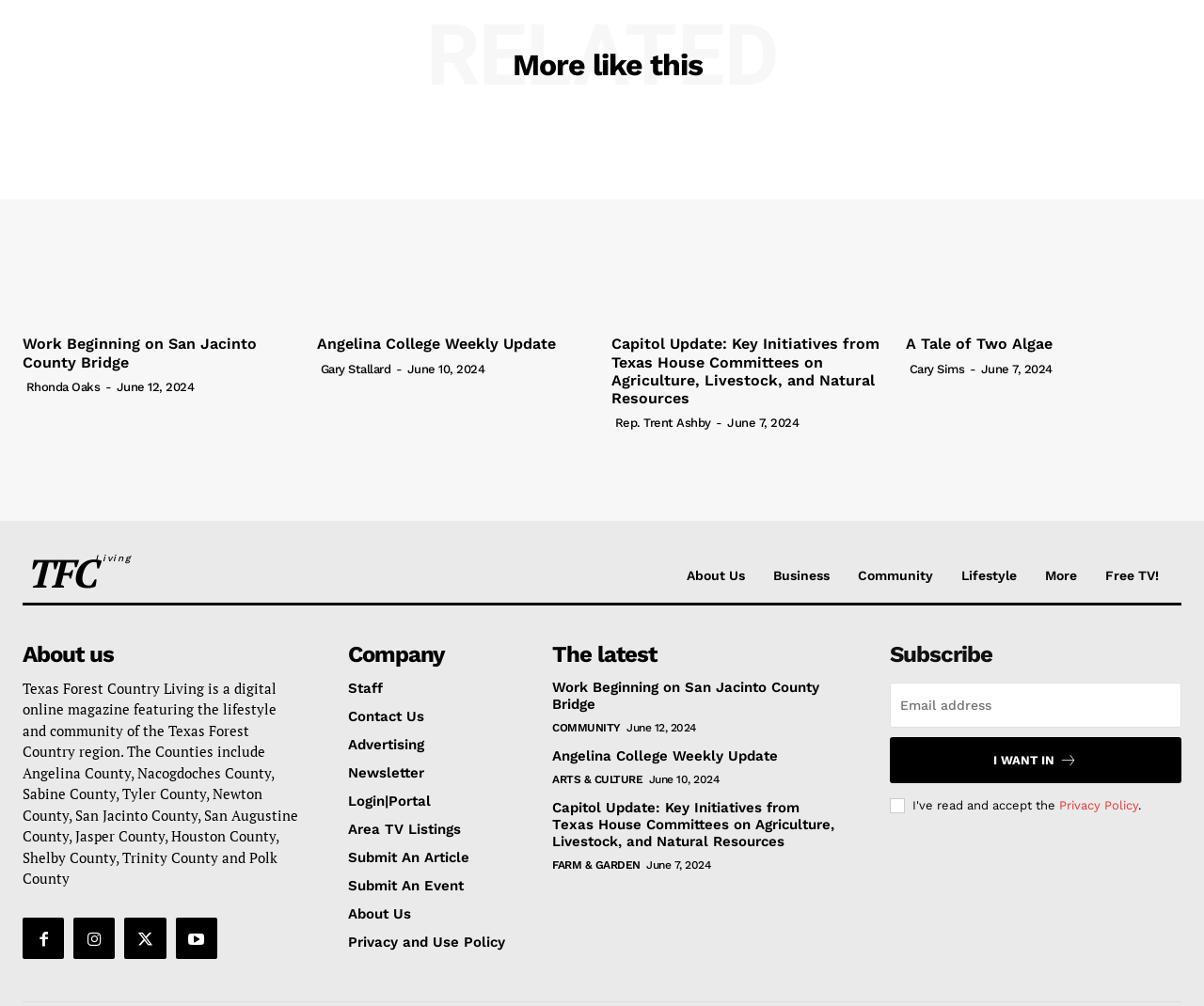Locate the bounding box of the UI element with the following description: "Home".

None